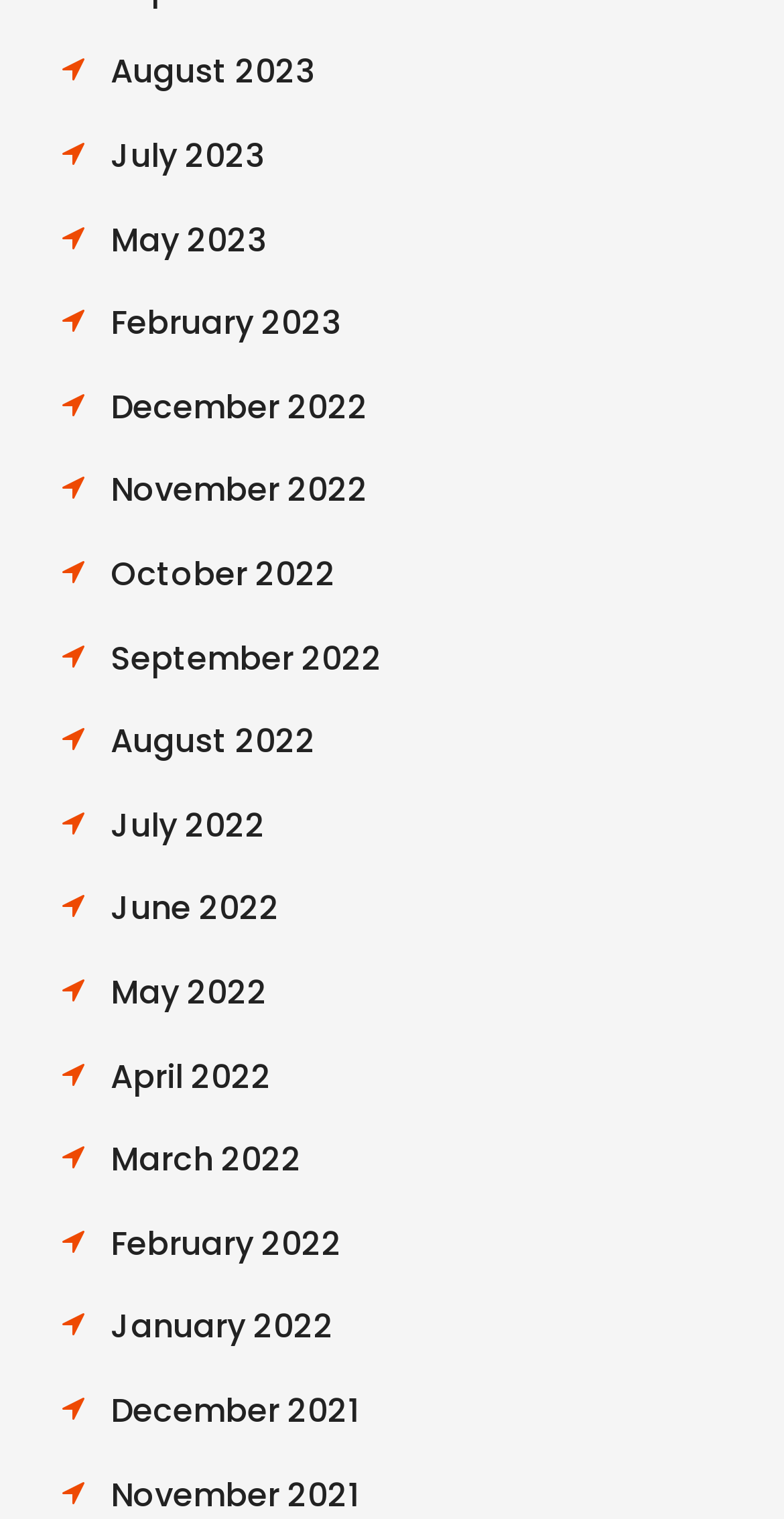Please locate the bounding box coordinates of the element's region that needs to be clicked to follow the instruction: "browse December 2021". The bounding box coordinates should be provided as four float numbers between 0 and 1, i.e., [left, top, right, bottom].

[0.141, 0.913, 0.456, 0.944]